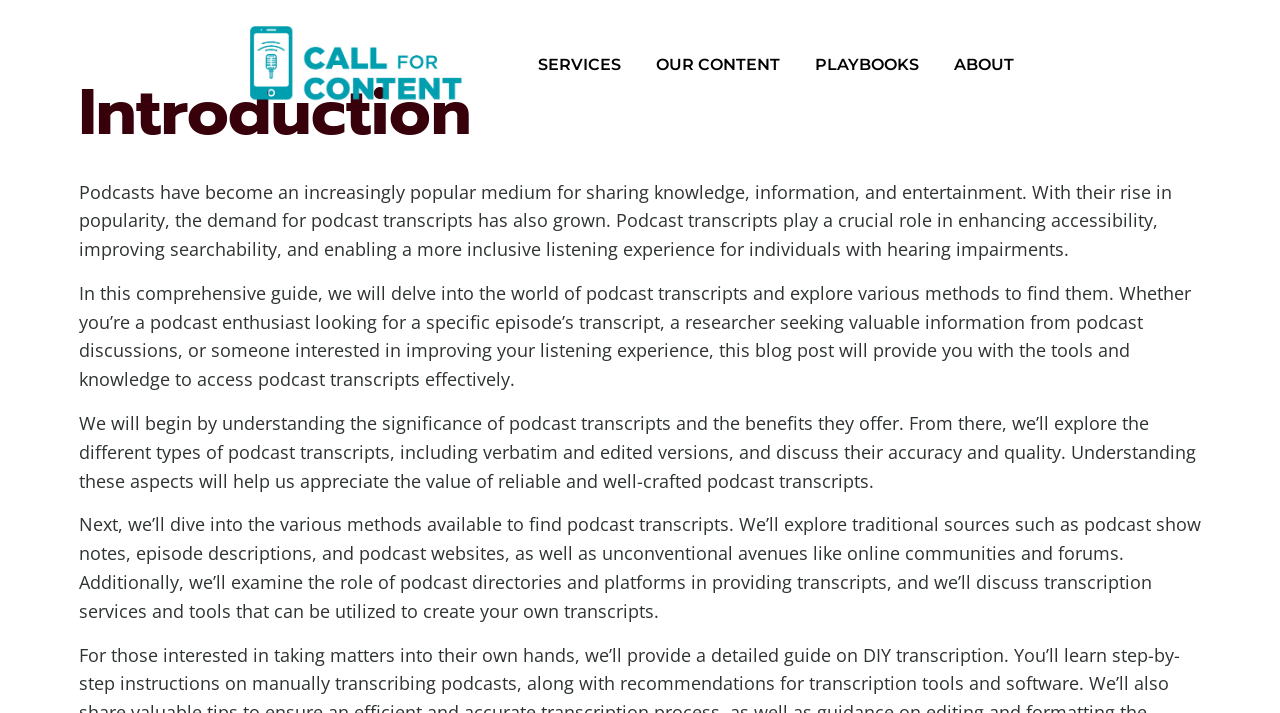What types of podcast transcripts are discussed on this webpage?
Use the information from the screenshot to give a comprehensive response to the question.

The webpage mentions that it will explore the different types of podcast transcripts, including verbatim and edited versions, and discuss their accuracy and quality.